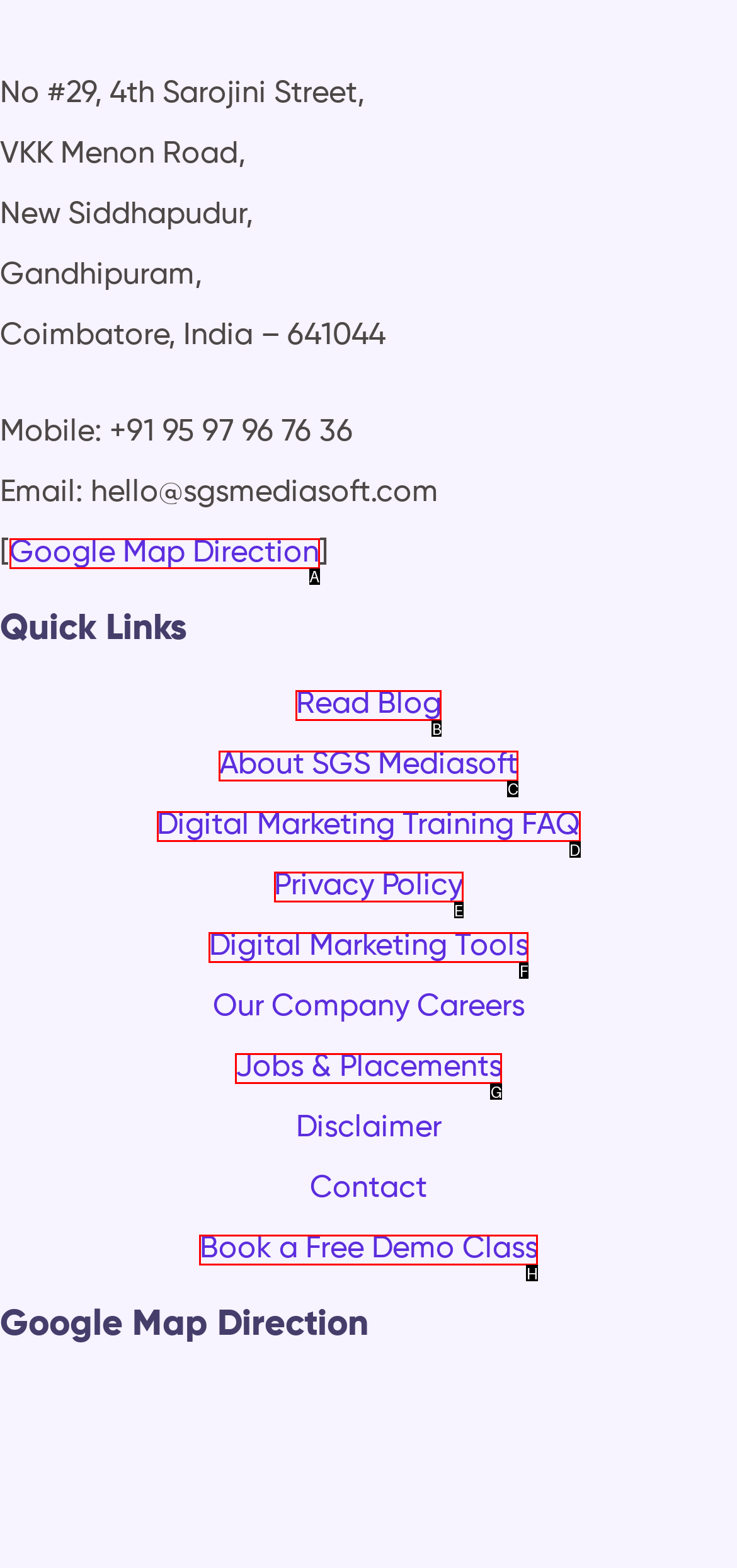Select the correct option from the given choices to perform this task: Check About SGS Mediasoft. Provide the letter of that option.

C